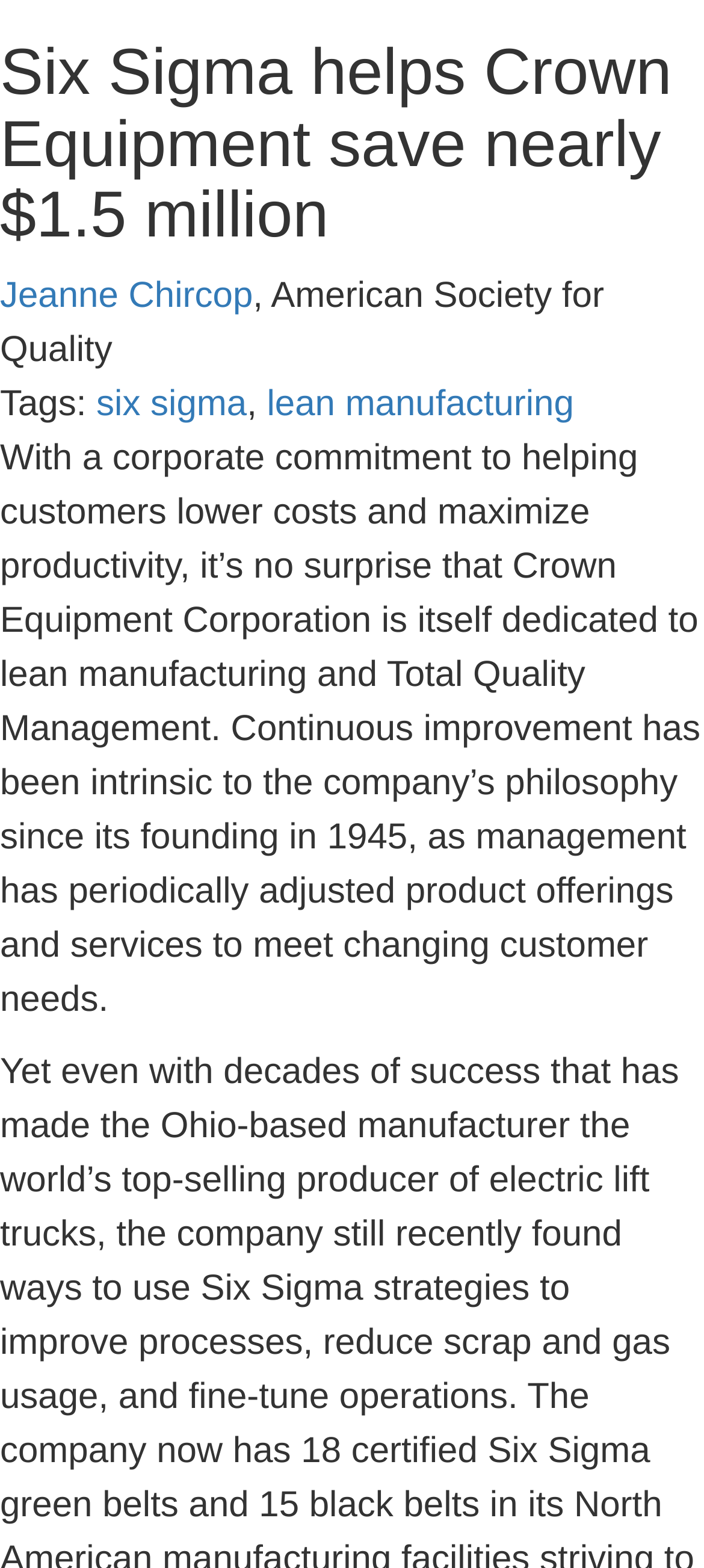From the webpage screenshot, predict the bounding box coordinates (top-left x, top-left y, bottom-right x, bottom-right y) for the UI element described here: six sigma

[0.137, 0.245, 0.351, 0.27]